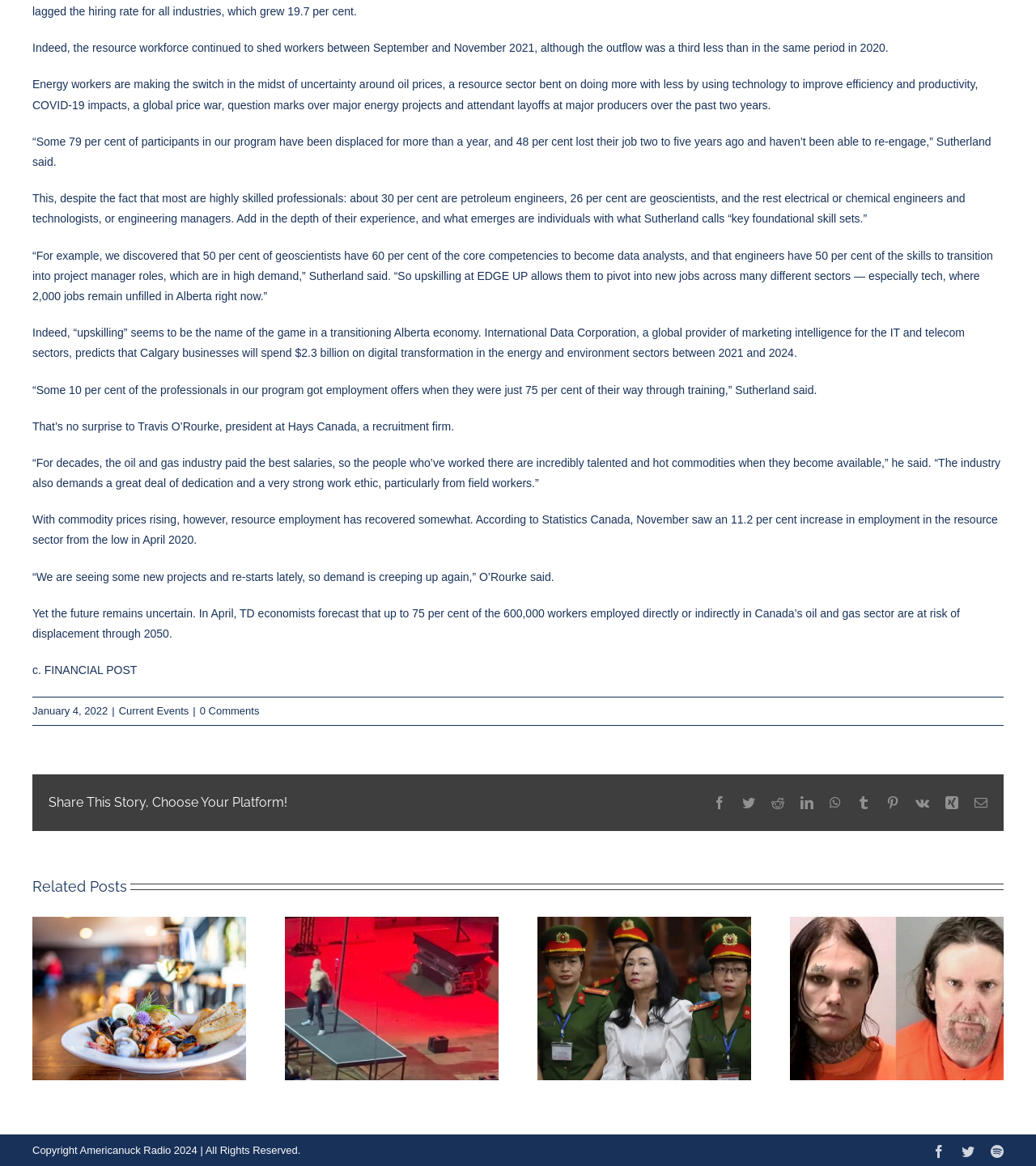What is the percentage of geoscientists who have the core competencies to become data analysts?
Using the image as a reference, answer the question in detail.

According to the article, 50% of geoscientists have 60% of the core competencies to become data analysts, as mentioned in the quote by Sutherland.